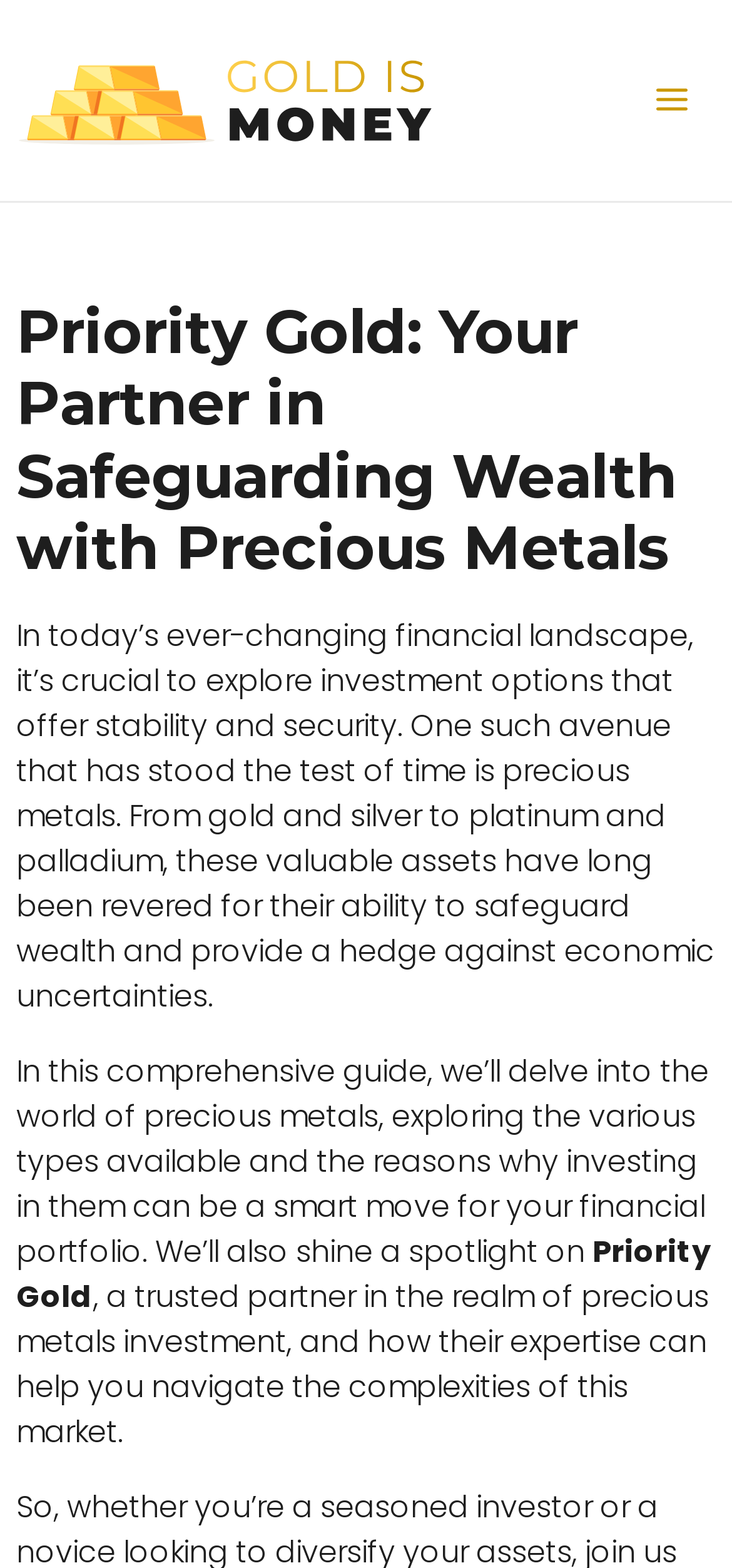What is the main topic of this webpage?
Answer with a single word or phrase by referring to the visual content.

Precious metals